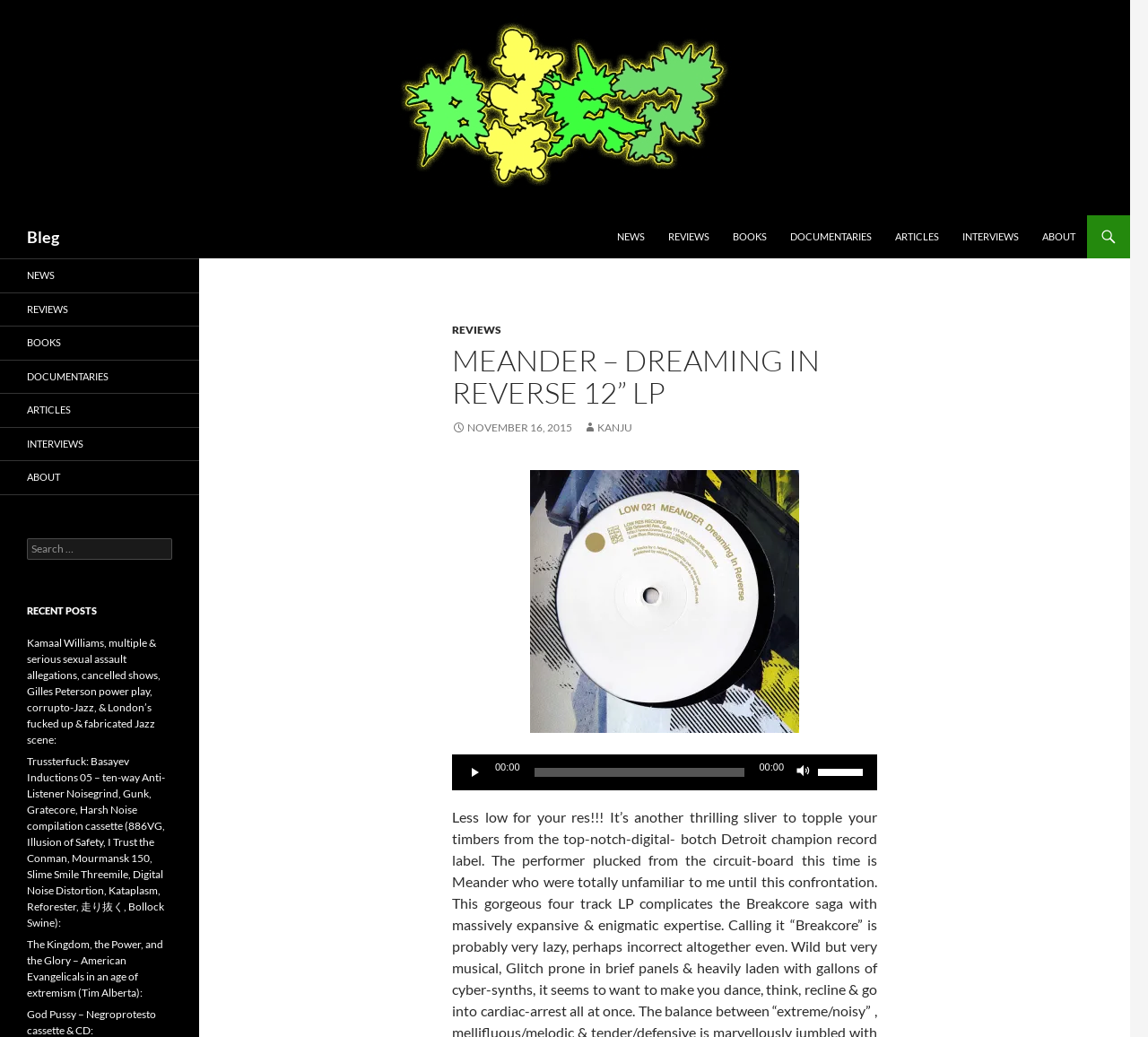What is the name of the album? Based on the screenshot, please respond with a single word or phrase.

Meander – Dreaming In Reverse 12” LP